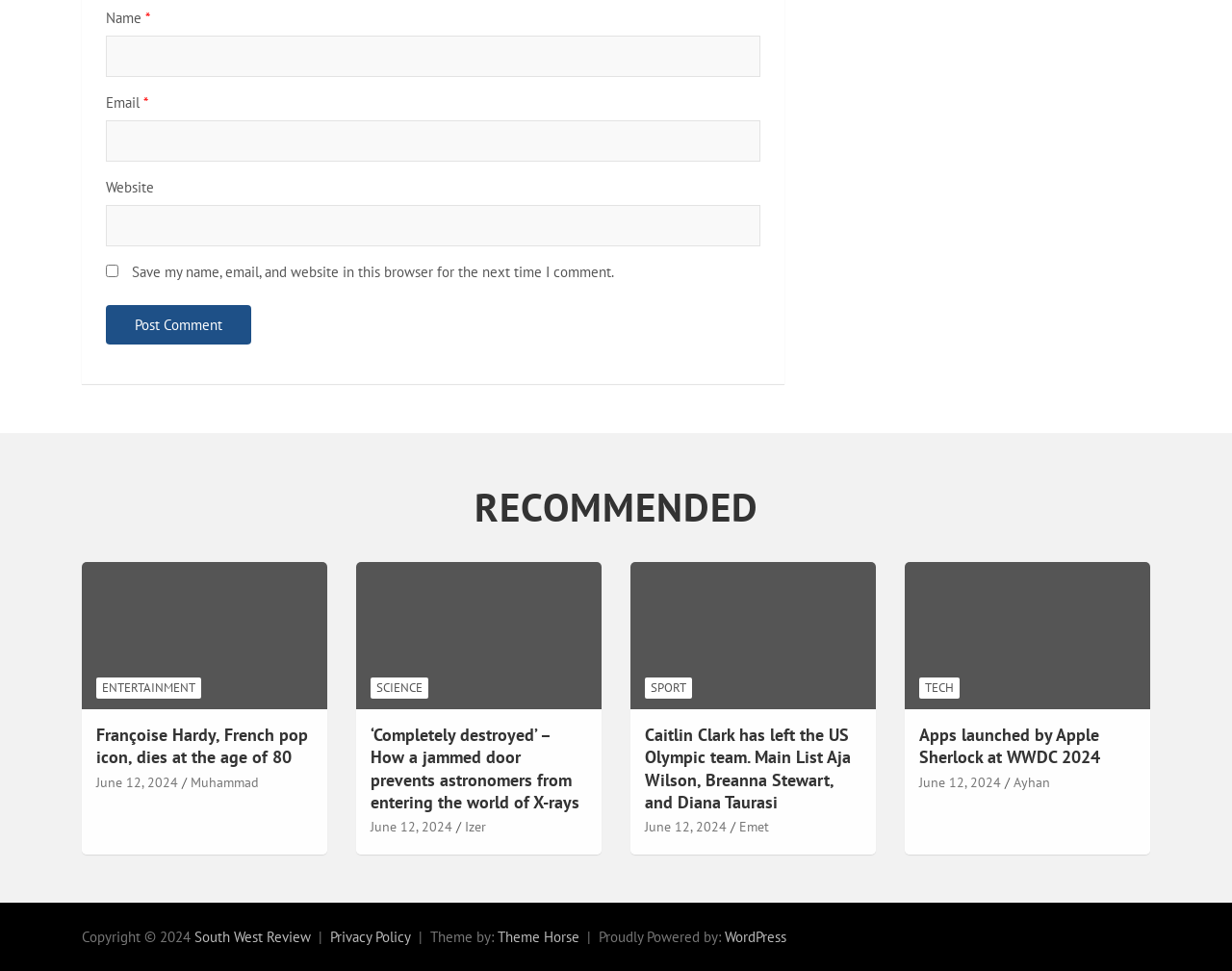Indicate the bounding box coordinates of the element that needs to be clicked to satisfy the following instruction: "Check the 'SPORT' category". The coordinates should be four float numbers between 0 and 1, i.e., [left, top, right, bottom].

[0.523, 0.697, 0.562, 0.719]